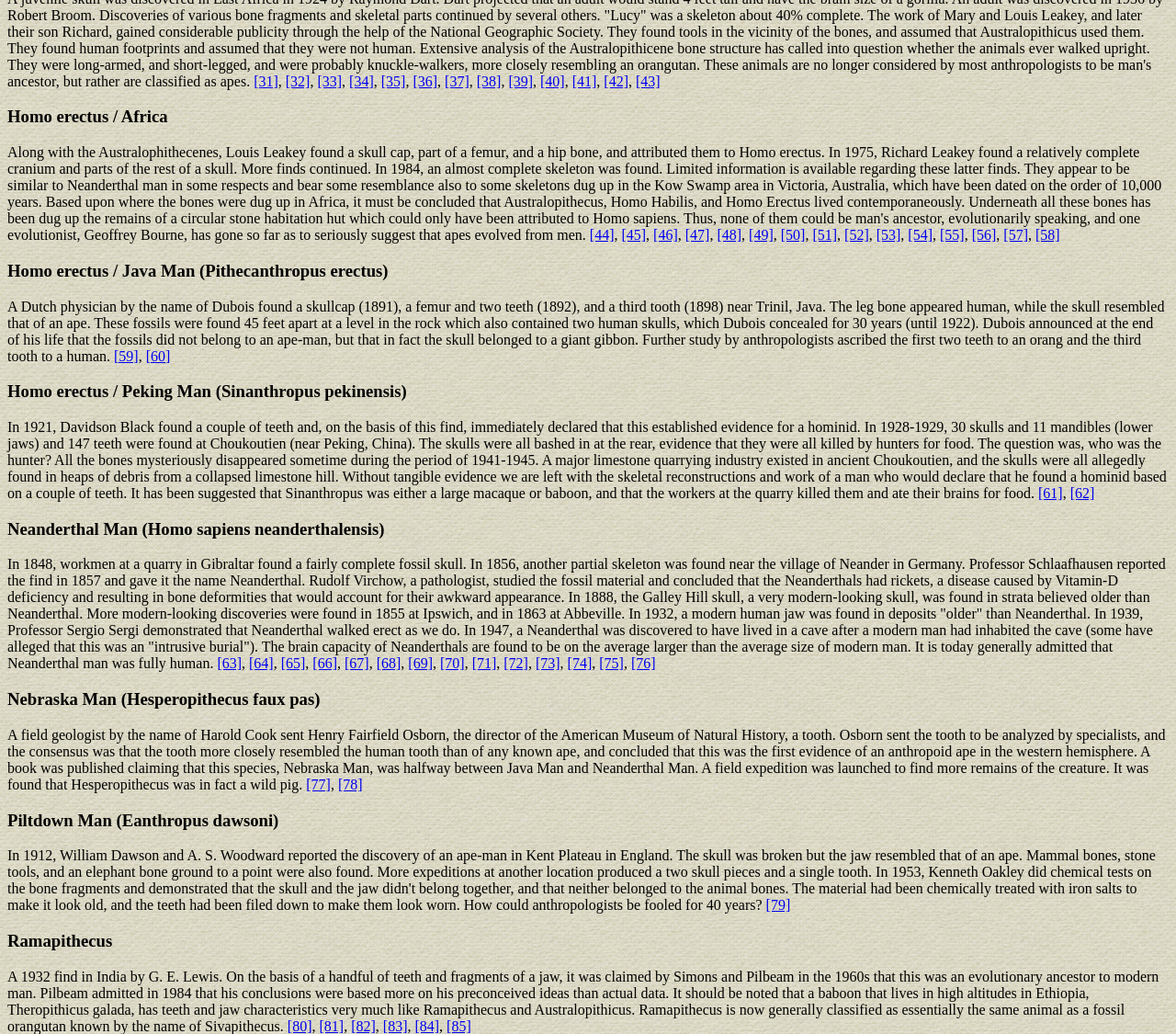Show the bounding box coordinates for the element that needs to be clicked to execute the following instruction: "Visit the 'CoverNews' website". Provide the coordinates in the form of four float numbers between 0 and 1, i.e., [left, top, right, bottom].

None